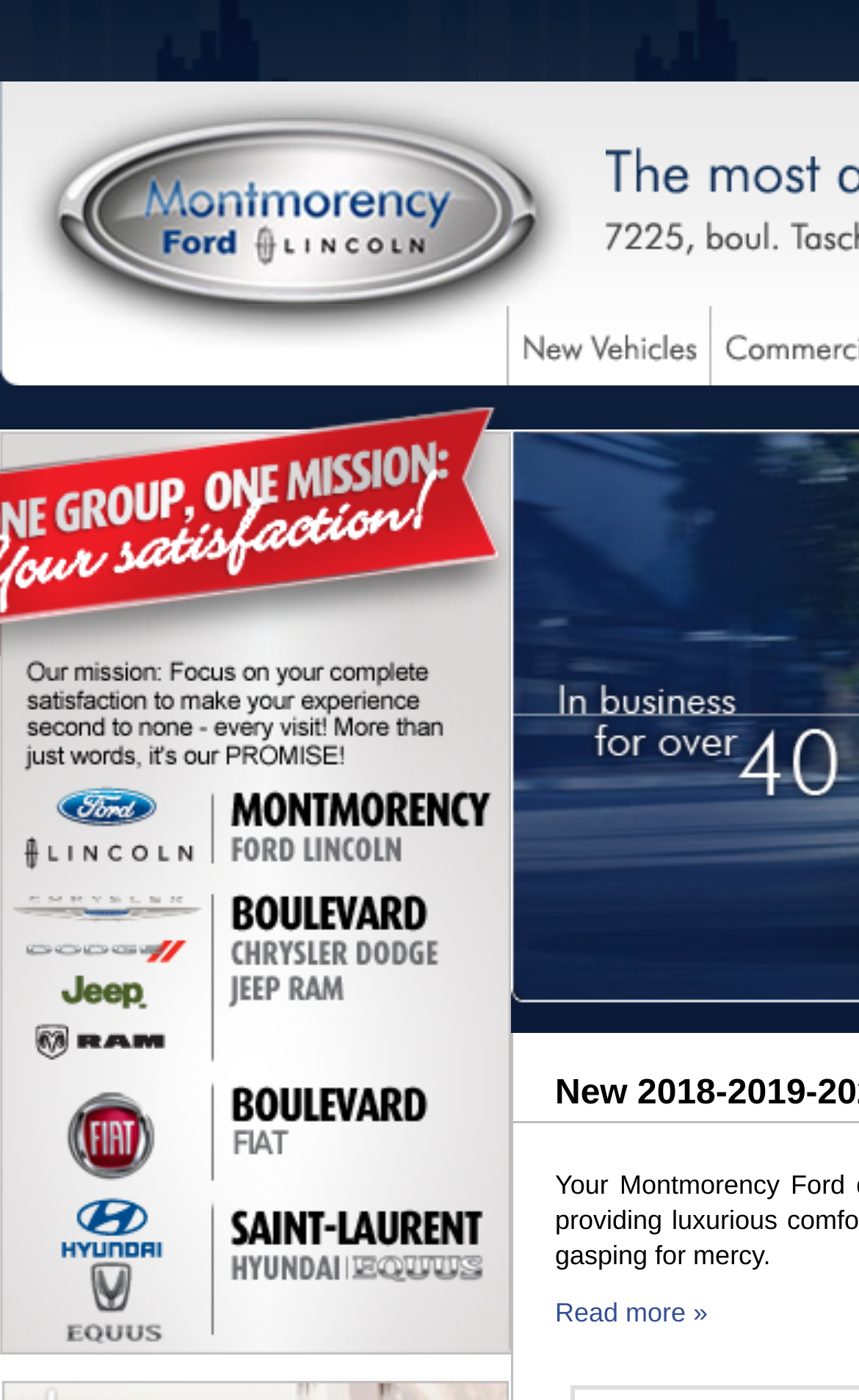Find the bounding box of the UI element described as: "title="New 2018-2019-2020 Ford Lincoln Vehicles"". The bounding box coordinates should be given as four float values between 0 and 1, i.e., [left, top, right, bottom].

[0.59, 0.219, 0.826, 0.275]